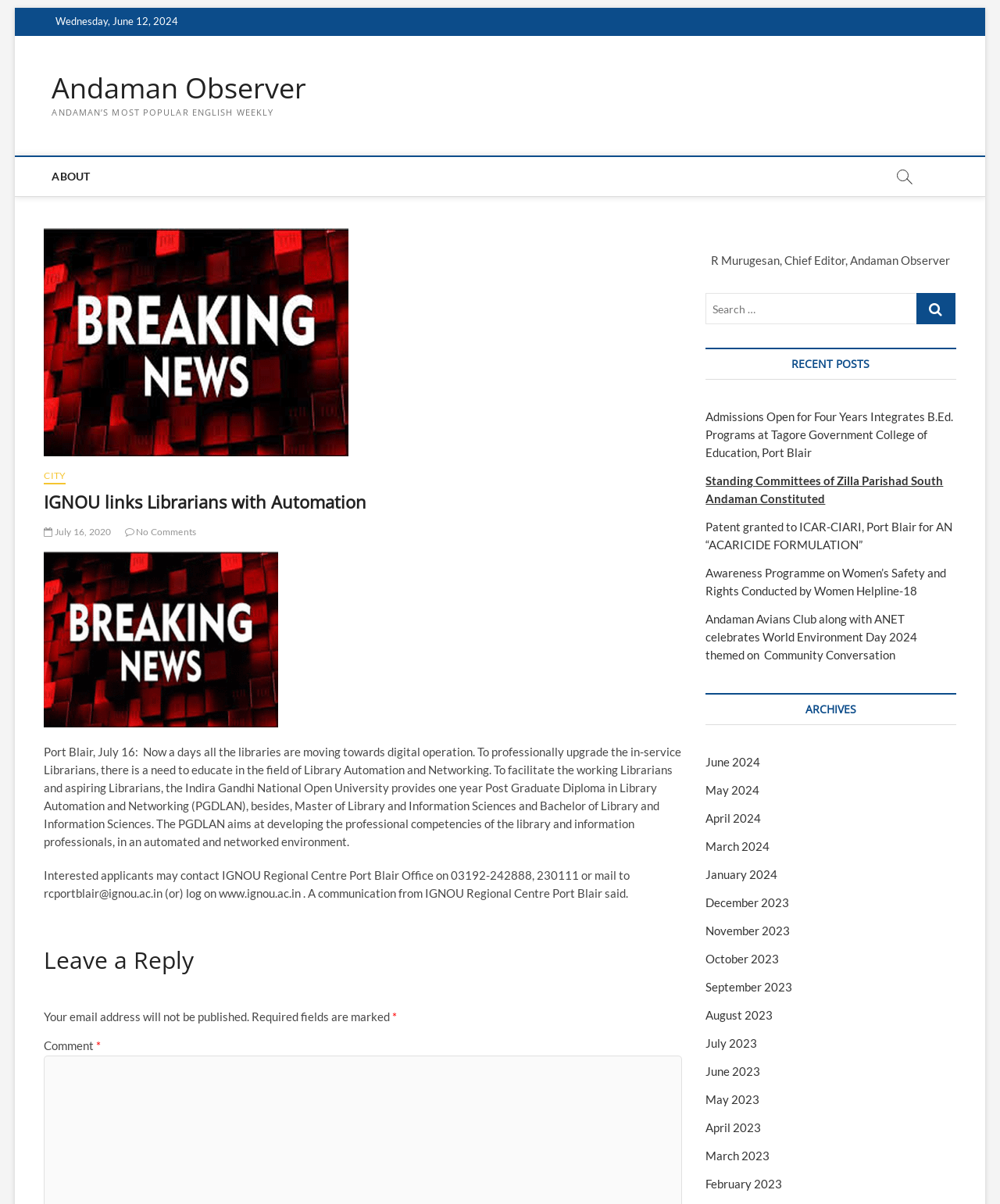Please provide a one-word or short phrase answer to the question:
What is the theme of the World Environment Day 2024 celebrated by Andaman Avians Club?

Community Conversation